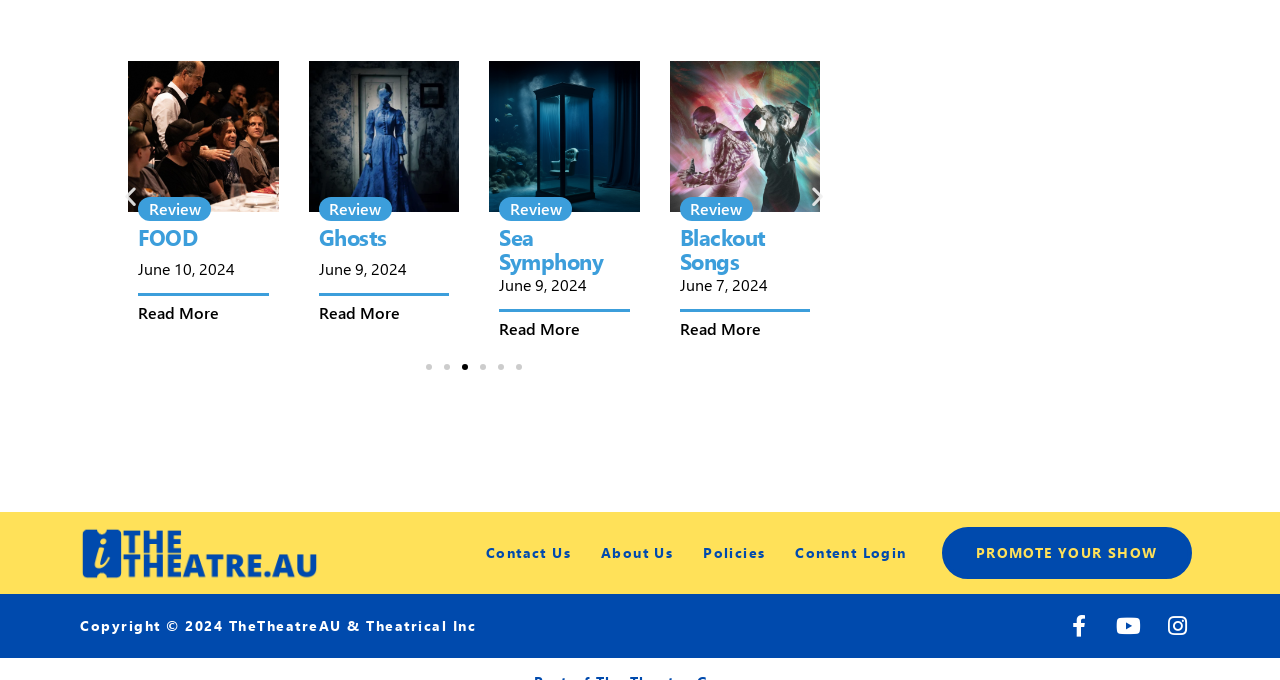What is the date of the 'Review' with the title 'Blackout Songs'?
Please answer the question with as much detail as possible using the screenshot.

I found the date by looking at the StaticText element next to the 'Review' heading with the title 'Blackout Songs', which says 'June 7, 2024'.